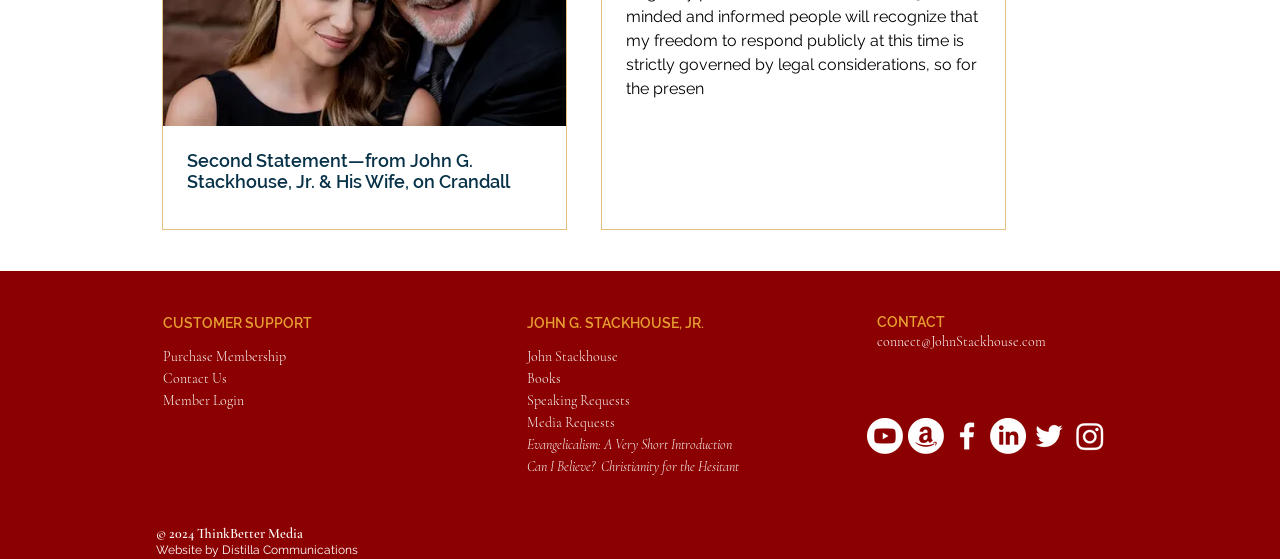What is the title of one of John G. Stackhouse, Jr.'s books?
Please look at the screenshot and answer using one word or phrase.

Evangelicalism: A Very Short Introduction